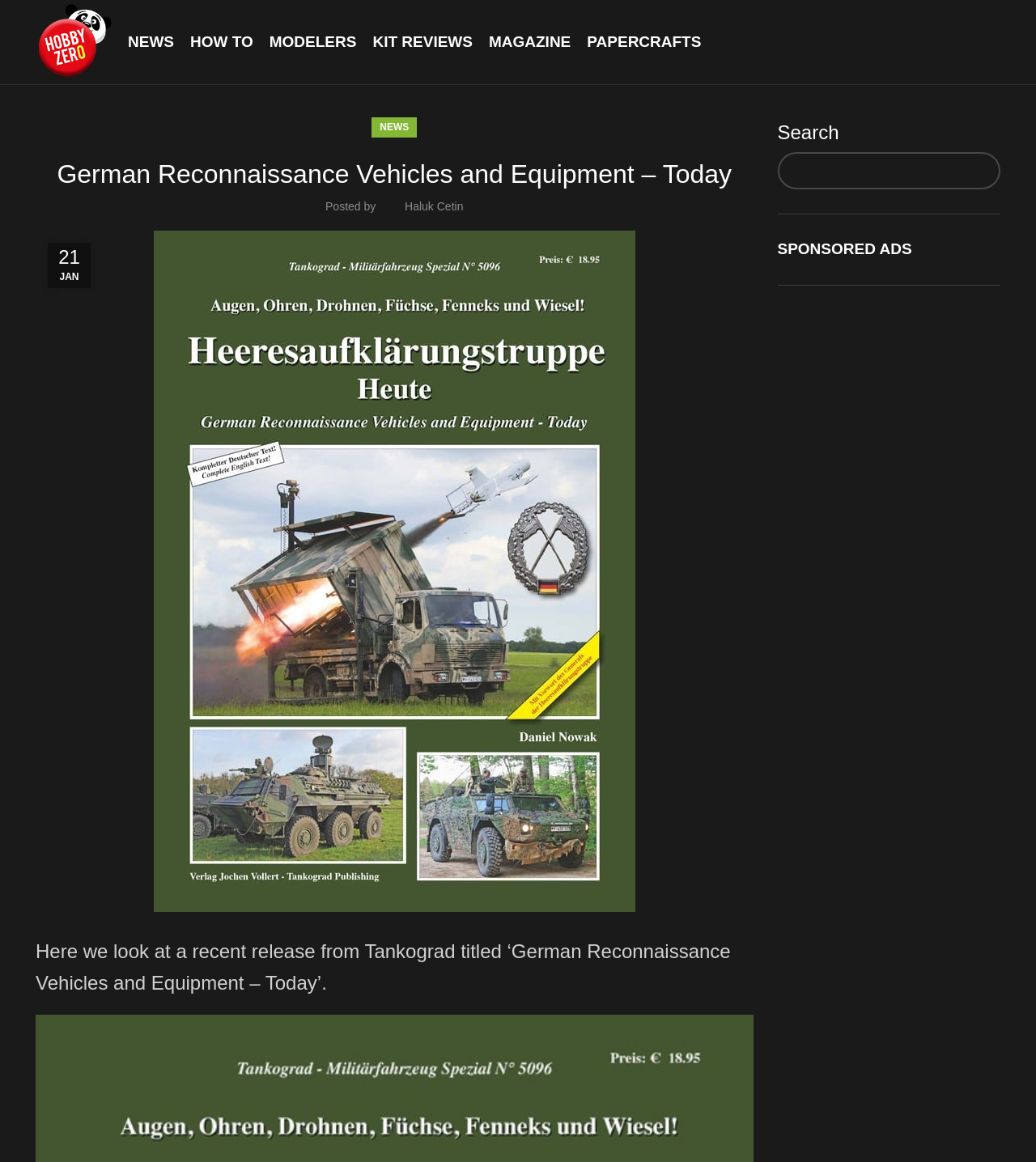What is the name of the website?
Based on the image, give a concise answer in the form of a single word or short phrase.

Hobbyzero